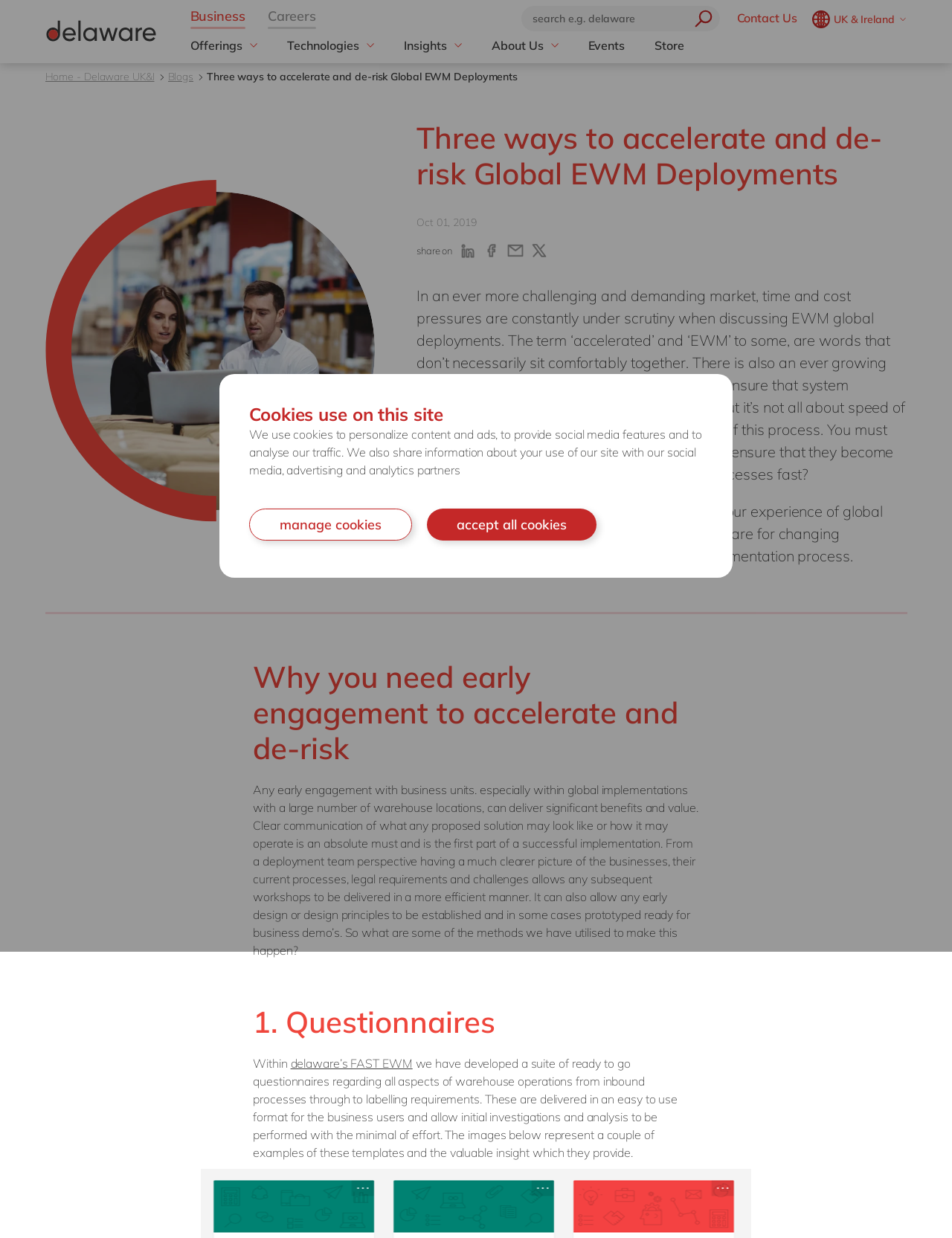Highlight the bounding box coordinates of the region I should click on to meet the following instruction: "Change language to UK & Ireland".

[0.875, 0.01, 0.939, 0.021]